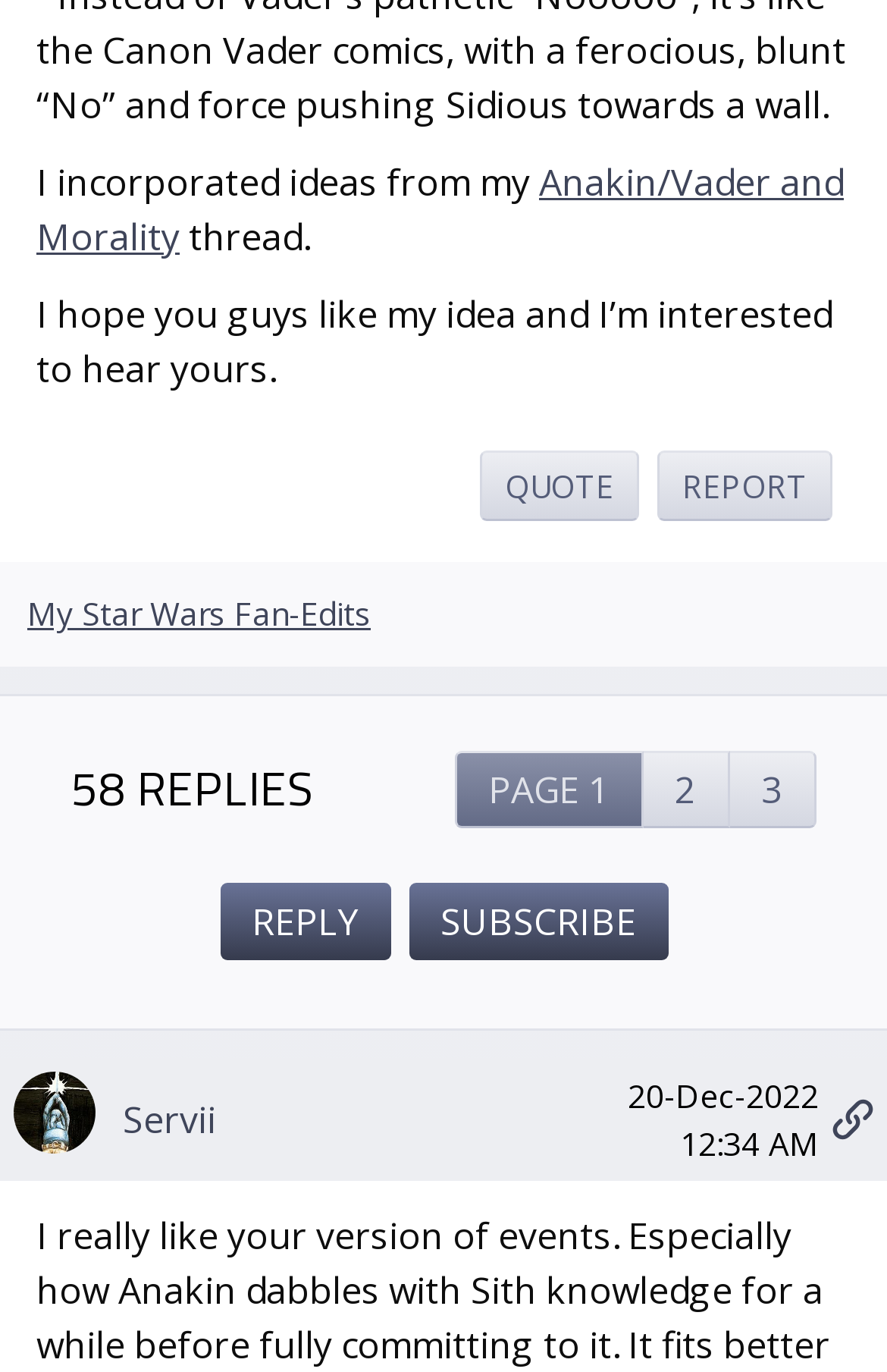What is the purpose of the 'REPLY' link?
Please provide a single word or phrase as your answer based on the screenshot.

To reply to the post